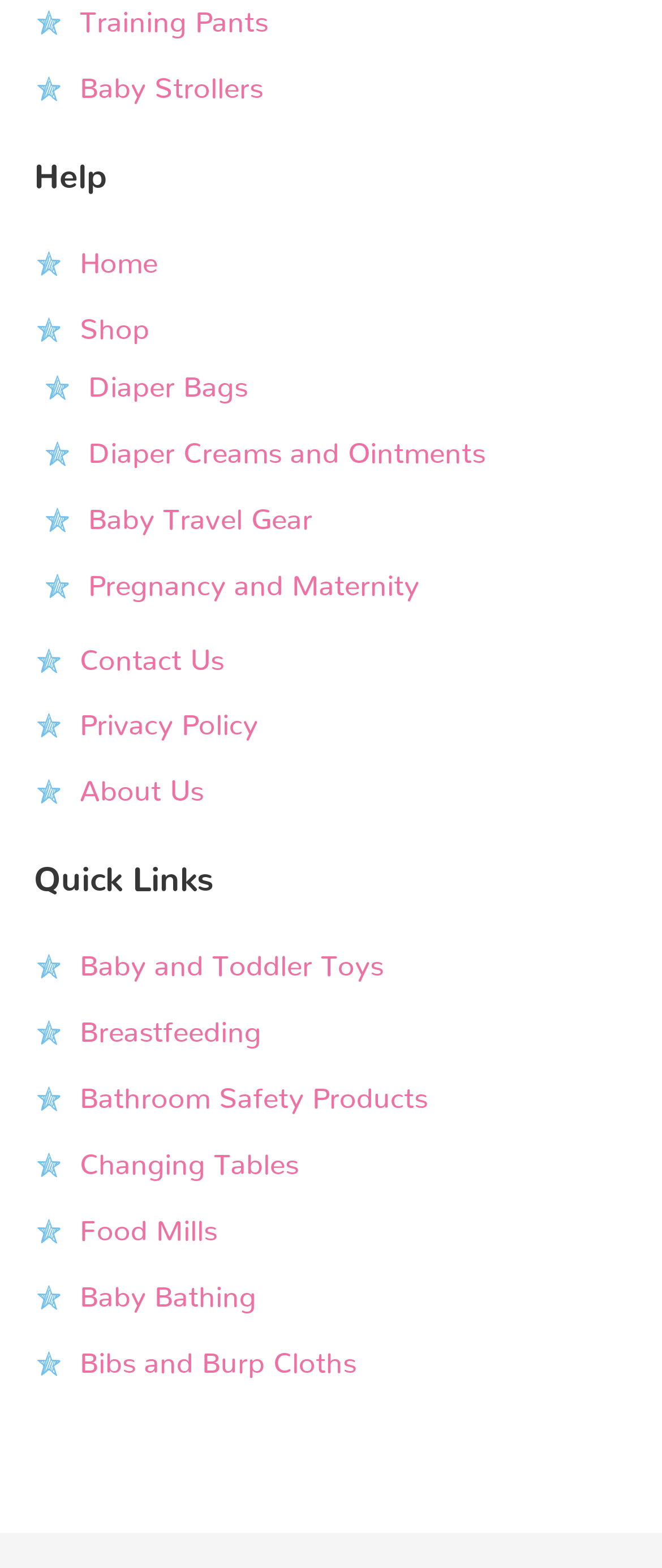Extract the bounding box coordinates for the HTML element that matches this description: "Bibs and Burp Cloths". The coordinates should be four float numbers between 0 and 1, i.e., [left, top, right, bottom].

[0.121, 0.86, 0.538, 0.879]